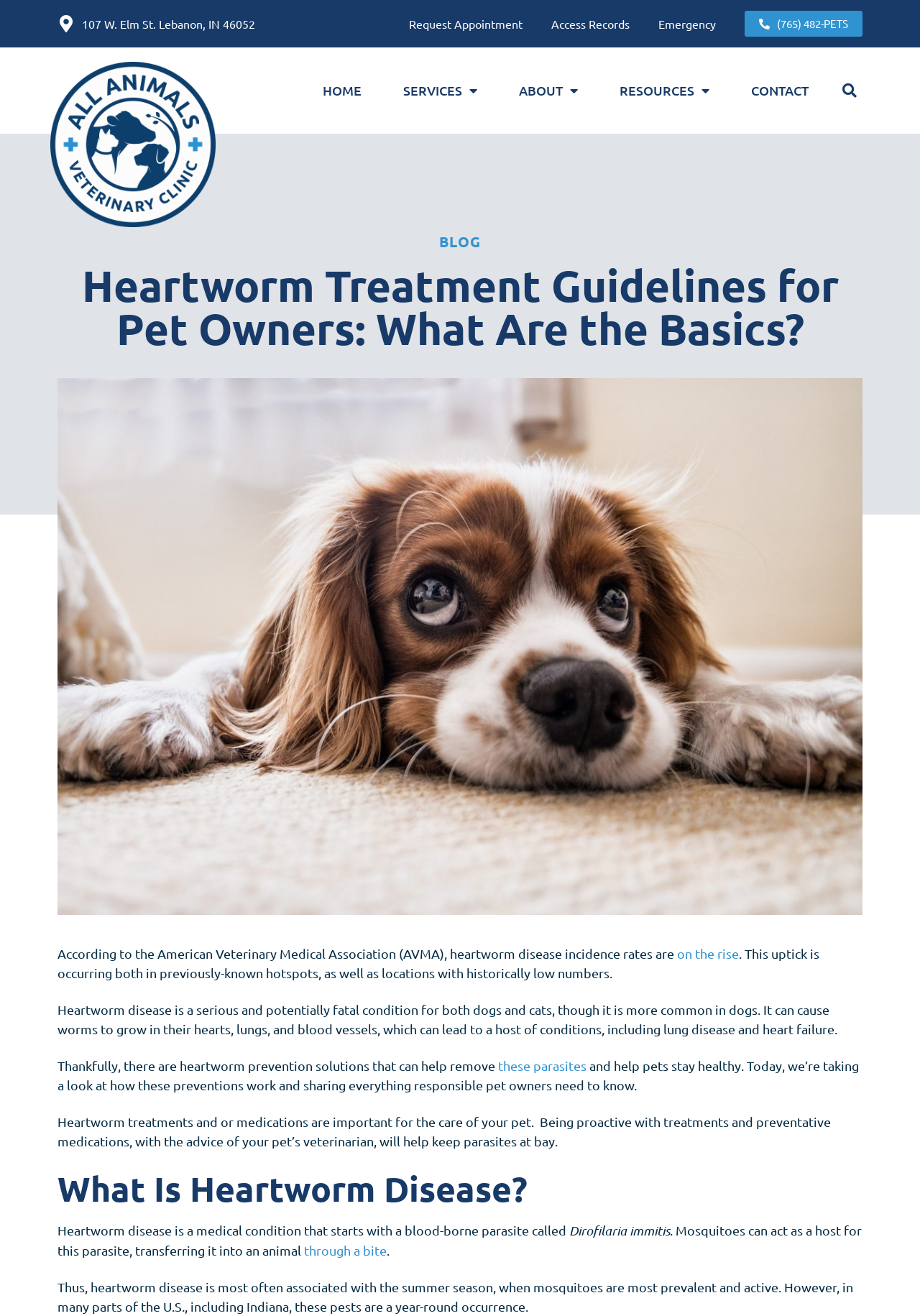Deliver a detailed narrative of the webpage's visual and textual elements.

The webpage is about heartworm treatment guidelines for pet owners, with a focus on providing quality care for animals. At the top, there is a logo of All Animals Veterinary Clinic, accompanied by a navigation menu with links to Home, Services, About, Resources, and Contact. Below the navigation menu, there is a search bar.

The main content of the webpage is divided into sections. The first section has a heading "Heartworm Treatment Guidelines for Pet Owners: What Are the Basics?" and features an image related to heartworm treatment. The text in this section discusses the rising incidence of heartworm disease, its seriousness, and the importance of prevention and treatment.

The next section has a heading "What Is Heartworm Disease?" and provides more information about the disease, including its causes, transmission, and association with mosquitoes. The text is accompanied by links to related topics, such as "on the rise" and "these parasites".

Throughout the webpage, there are several links to other pages, including a blog, and a section with the clinic's address, phone number, and emergency contact information. The overall layout is organized, with clear headings and concise text, making it easy to navigate and understand the content.